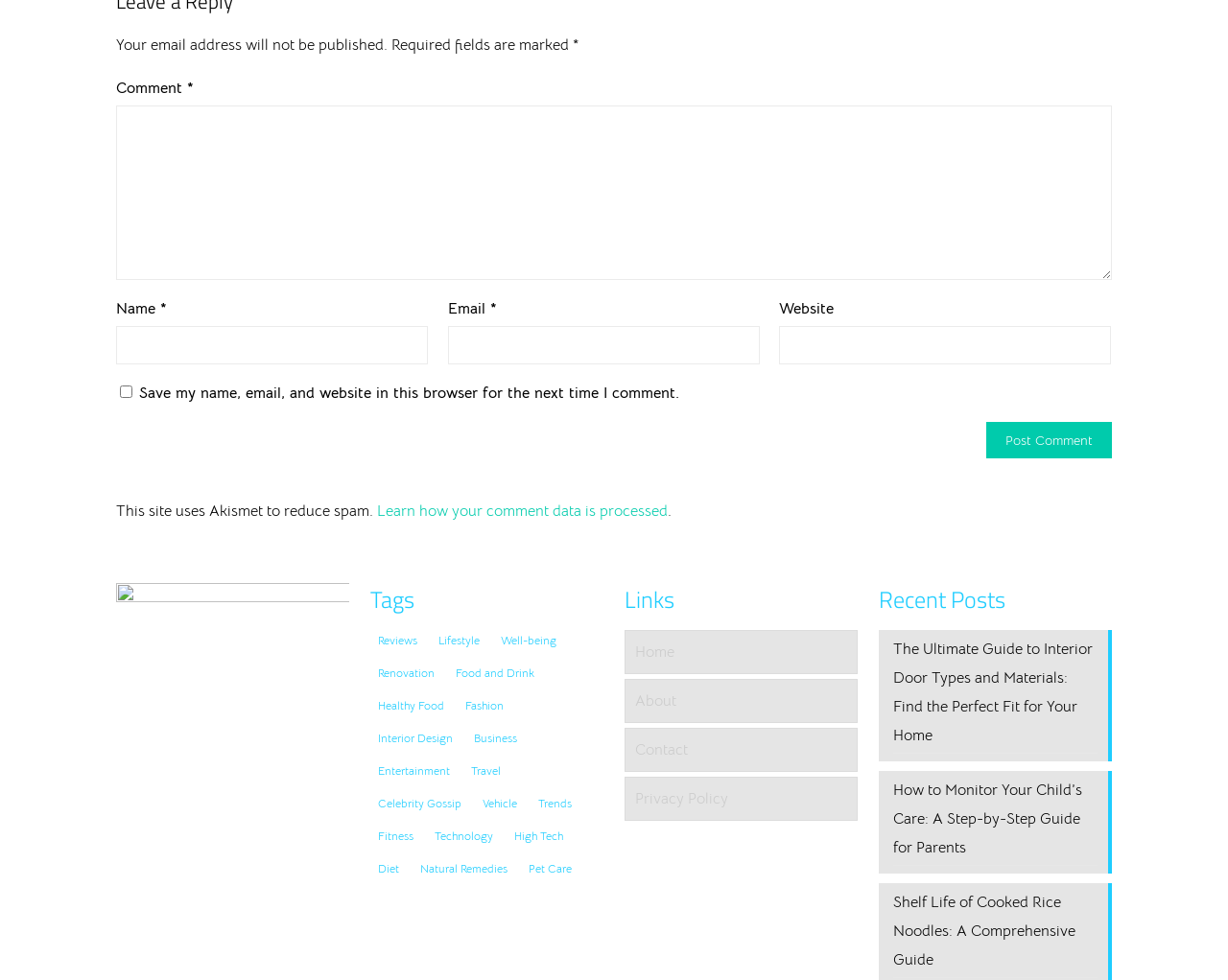Kindly provide the bounding box coordinates of the section you need to click on to fulfill the given instruction: "View this week's schedule".

None